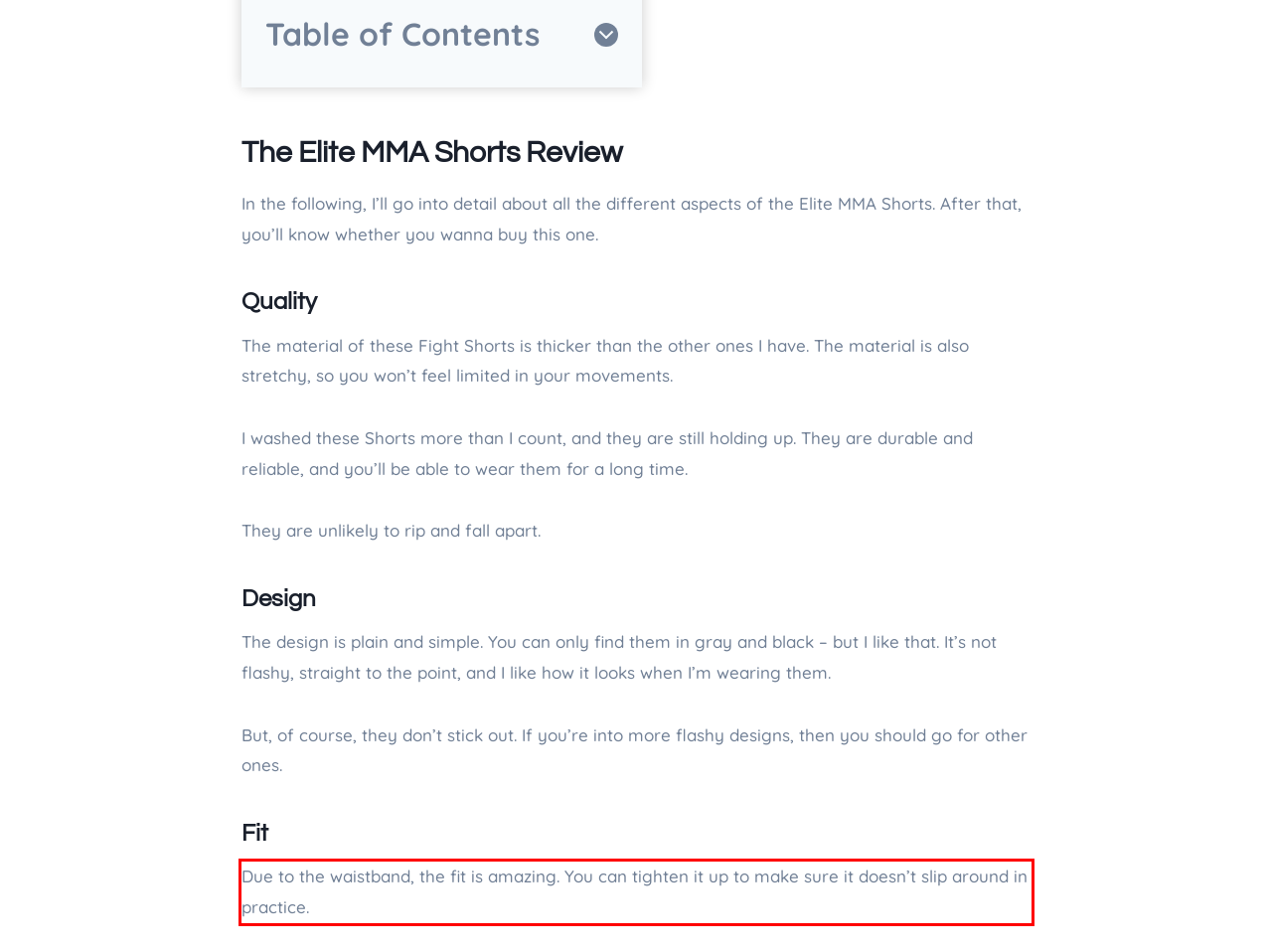Review the webpage screenshot provided, and perform OCR to extract the text from the red bounding box.

Due to the waistband, the fit is amazing. You can tighten it up to make sure it doesn’t slip around in practice.